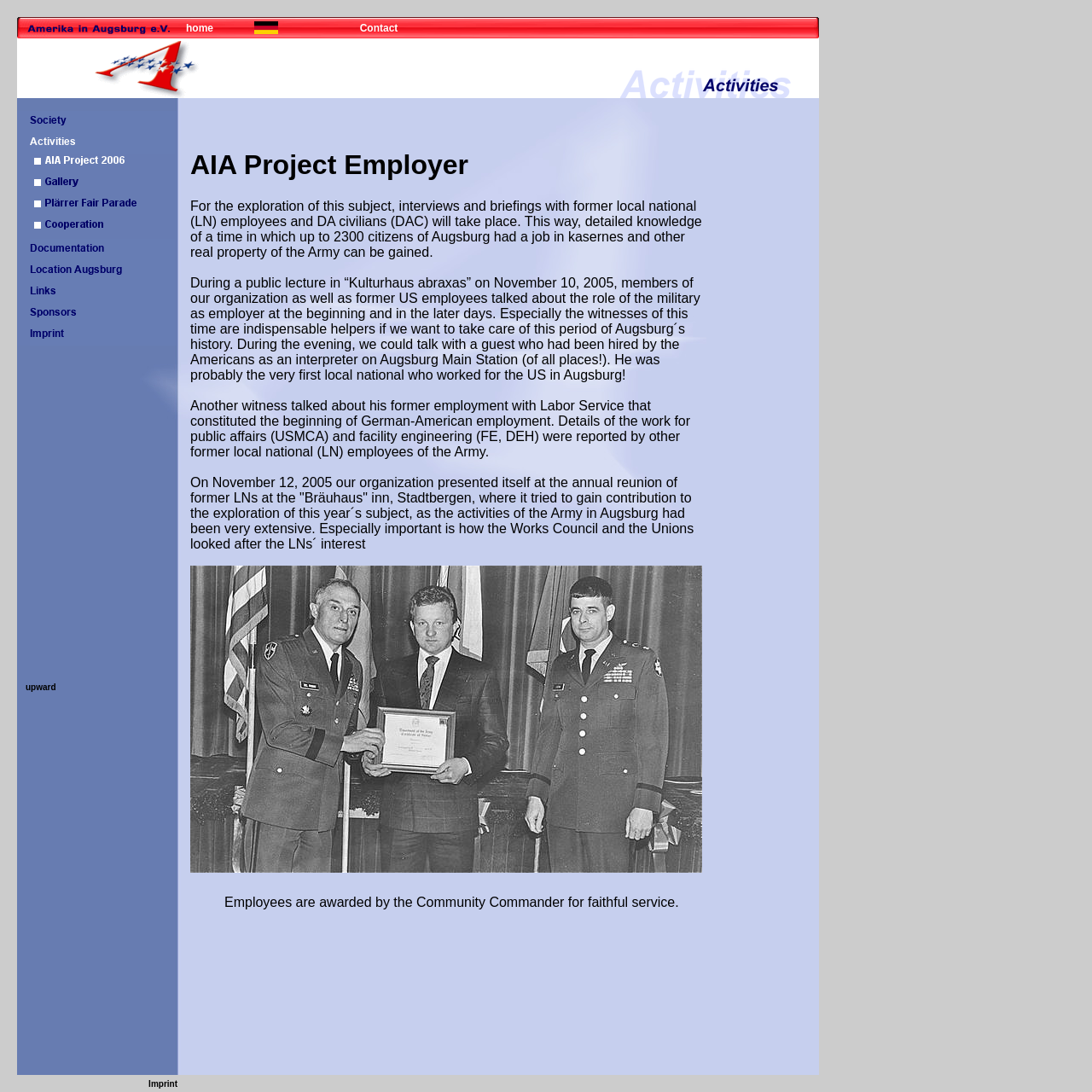What is the first menu item?
From the screenshot, provide a brief answer in one word or phrase.

home